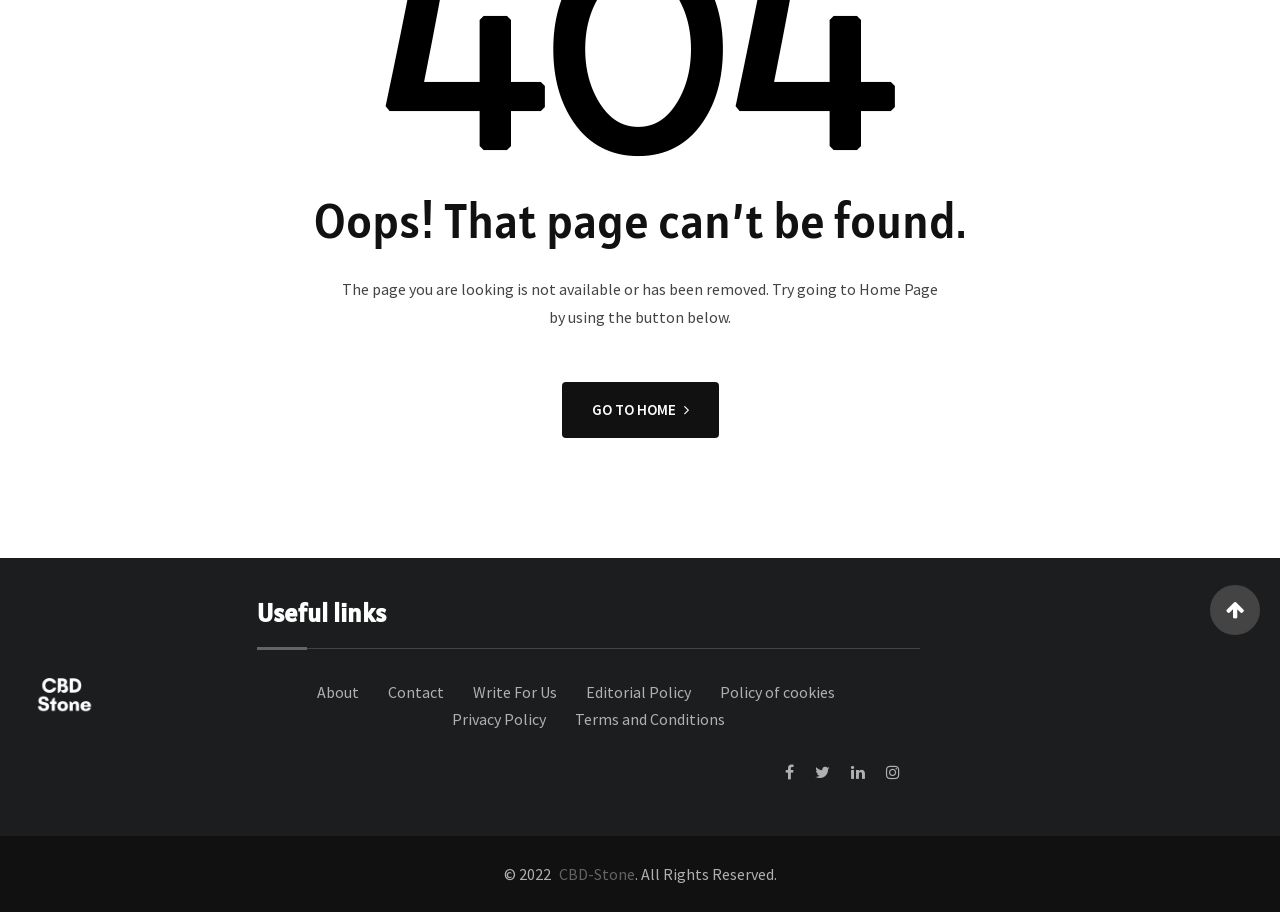Find the bounding box coordinates for the UI element that matches this description: "About".

[0.248, 0.748, 0.281, 0.77]